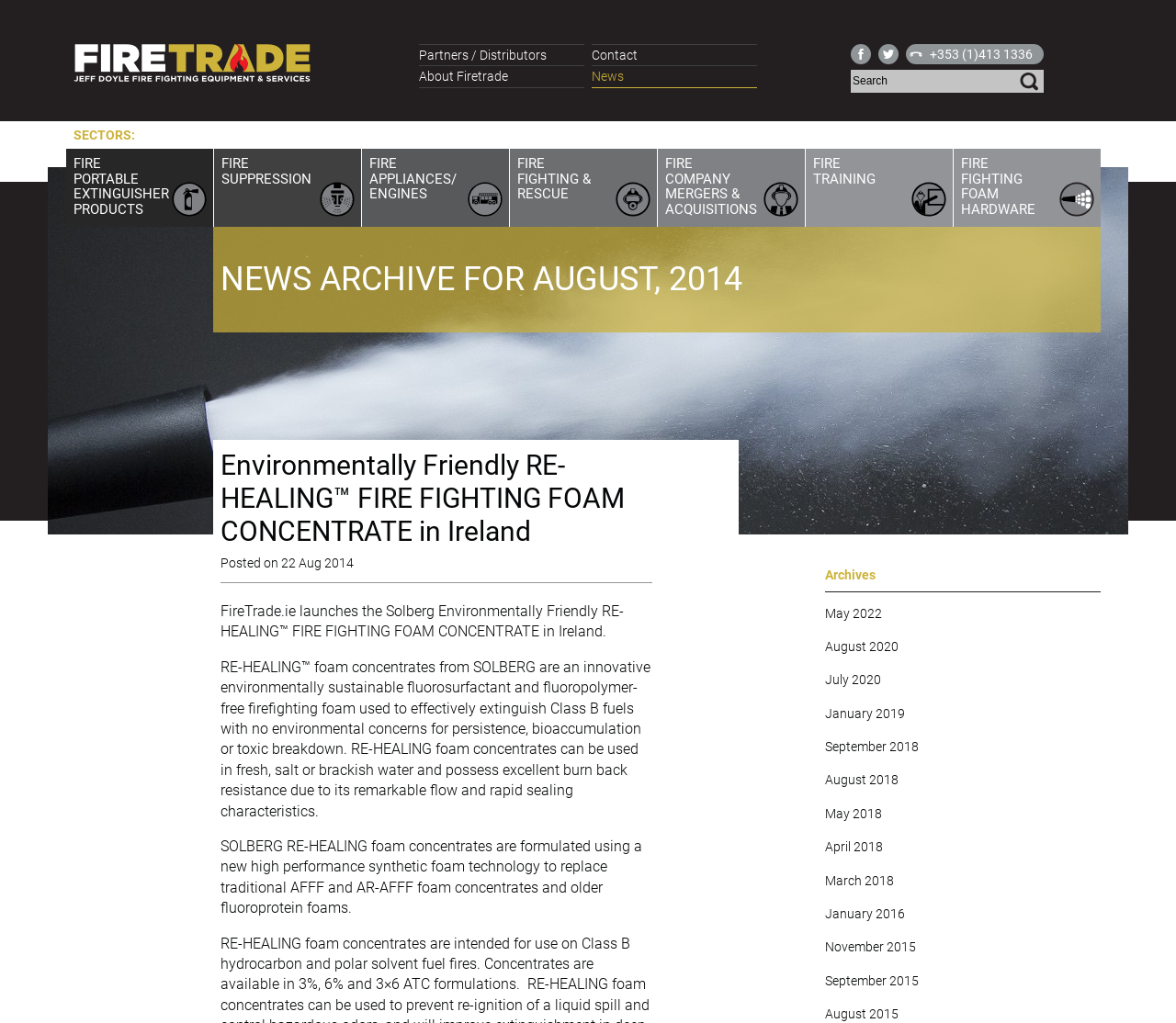Indicate the bounding box coordinates of the clickable region to achieve the following instruction: "View news archives for August 2014."

[0.181, 0.222, 0.936, 0.325]